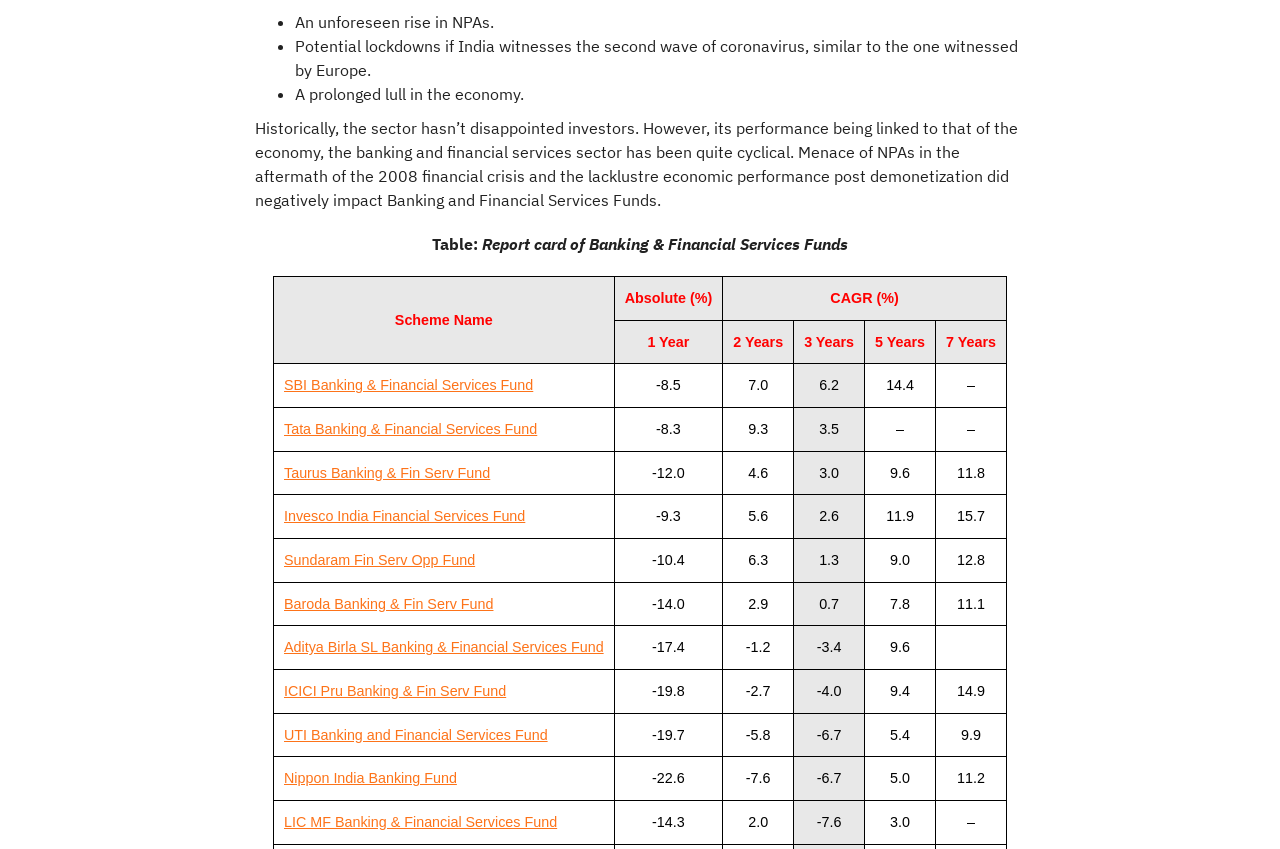Use a single word or phrase to answer the question:
What is the scheme name of the first fund in the table?

SBI Banking & Financial Services Fund